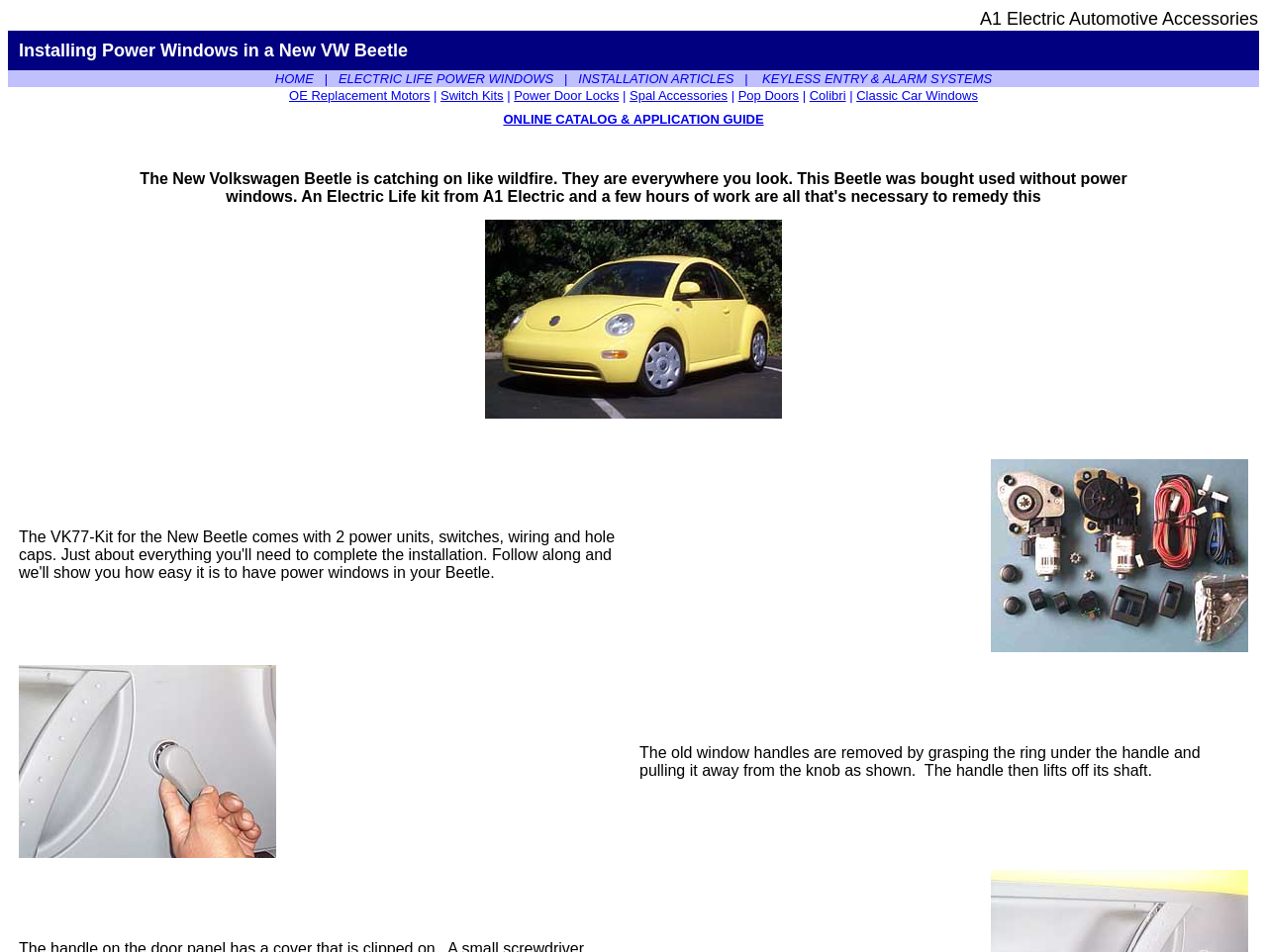Locate the bounding box coordinates of the element that should be clicked to execute the following instruction: "Click INSTALLATION ARTICLES".

[0.457, 0.075, 0.579, 0.09]